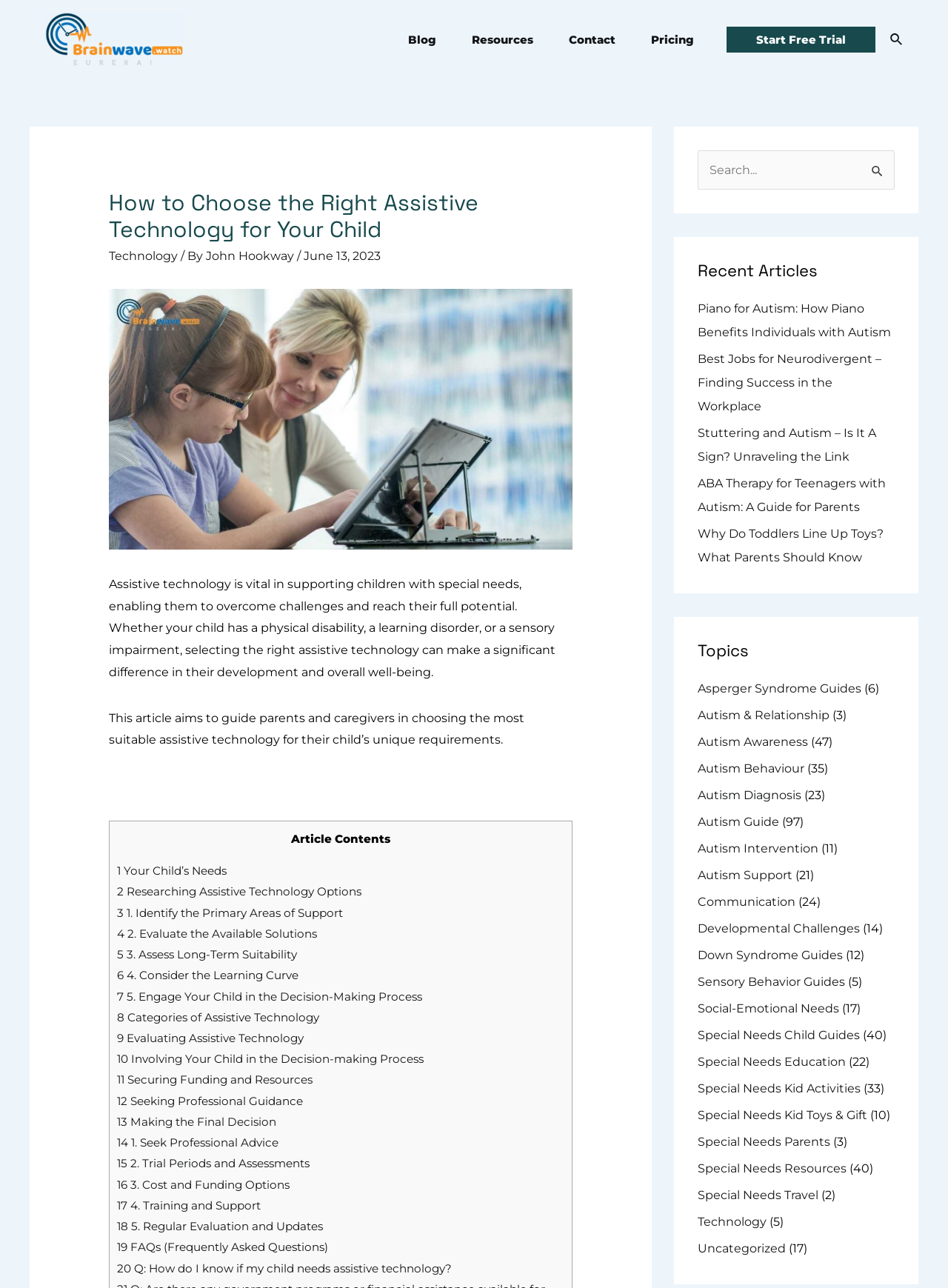Identify the bounding box coordinates of the region that should be clicked to execute the following instruction: "Learn about 'Autism Awareness'".

[0.736, 0.57, 0.852, 0.581]